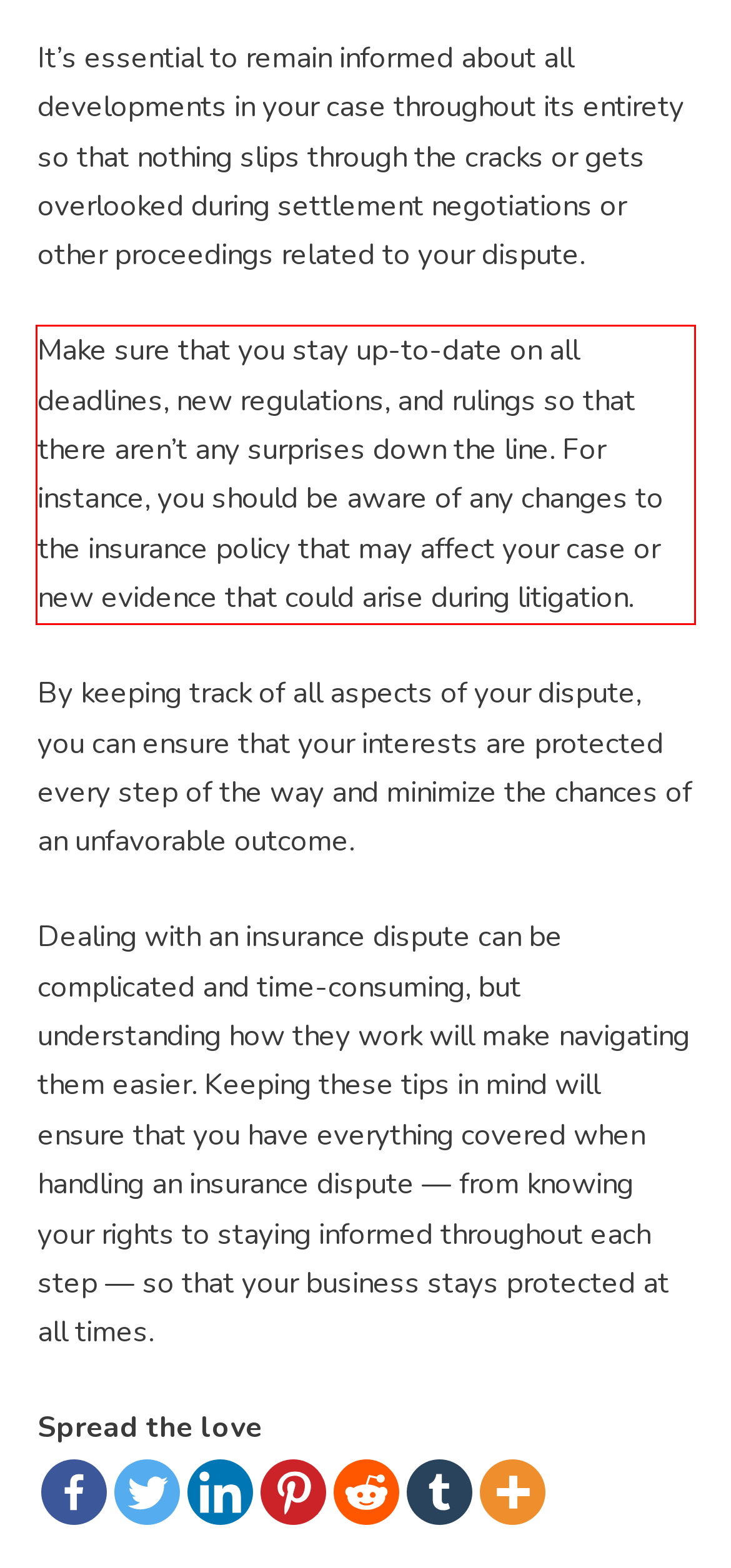Please analyze the screenshot of a webpage and extract the text content within the red bounding box using OCR.

Make sure that you stay up-to-date on all deadlines, new regulations, and rulings so that there aren’t any surprises down the line. For instance, you should be aware of any changes to the insurance policy that may affect your case or new evidence that could arise during litigation.